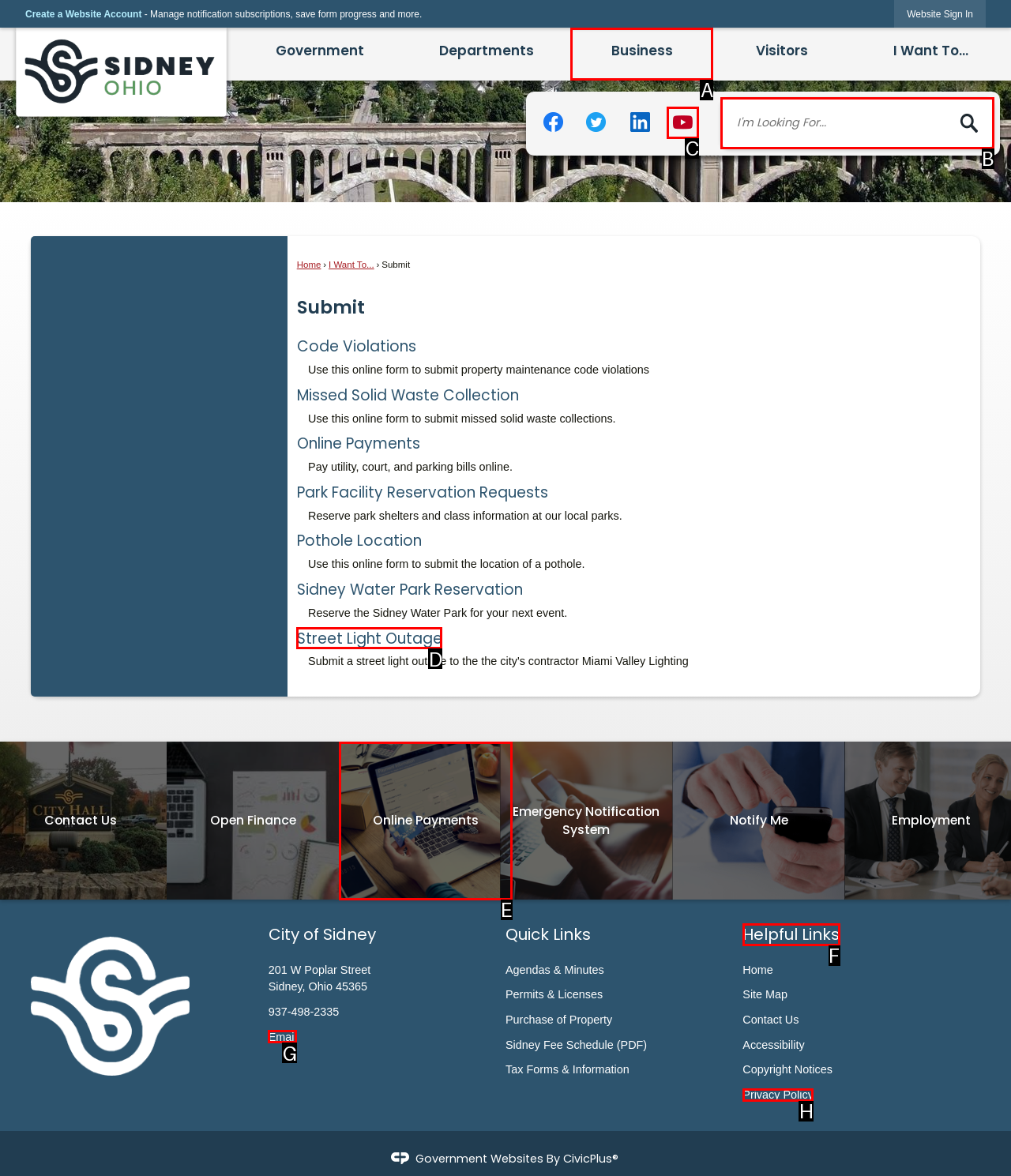Choose the letter that best represents the description: Street Light Outage. Provide the letter as your response.

D